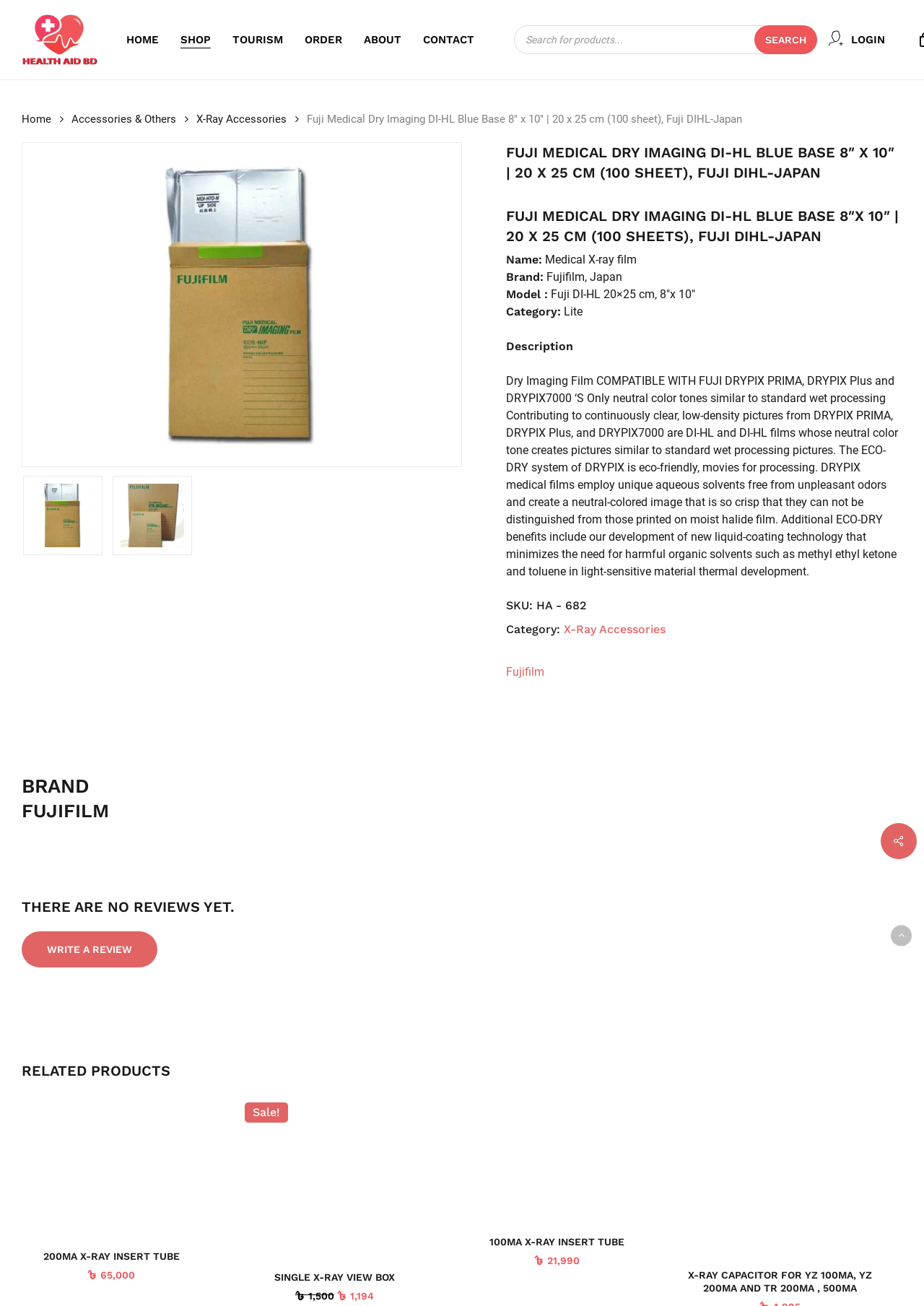Show the bounding box coordinates for the HTML element as described: "parent_node: HOME aria-label="Back to top"".

[0.964, 0.708, 0.987, 0.724]